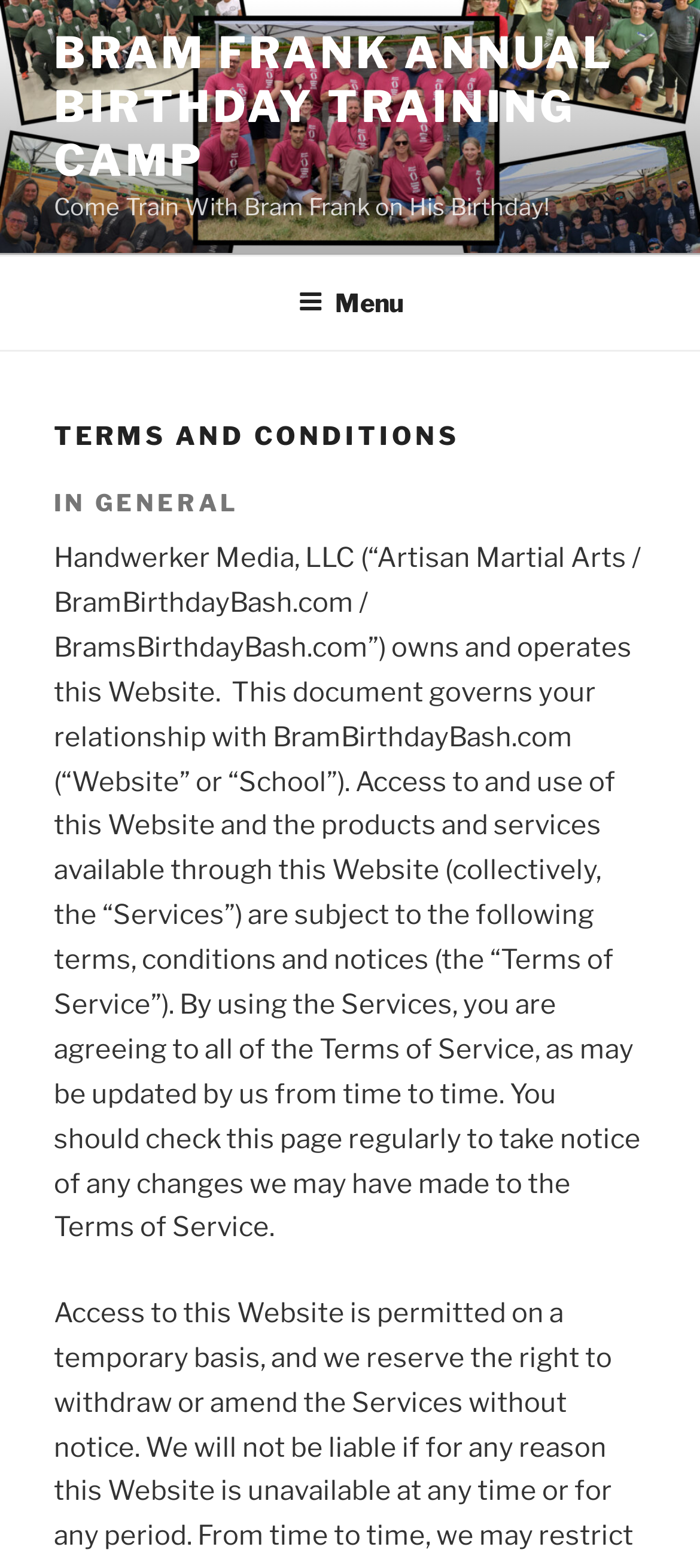Answer the question with a brief word or phrase:
What is the purpose of the website?

To provide terms and conditions